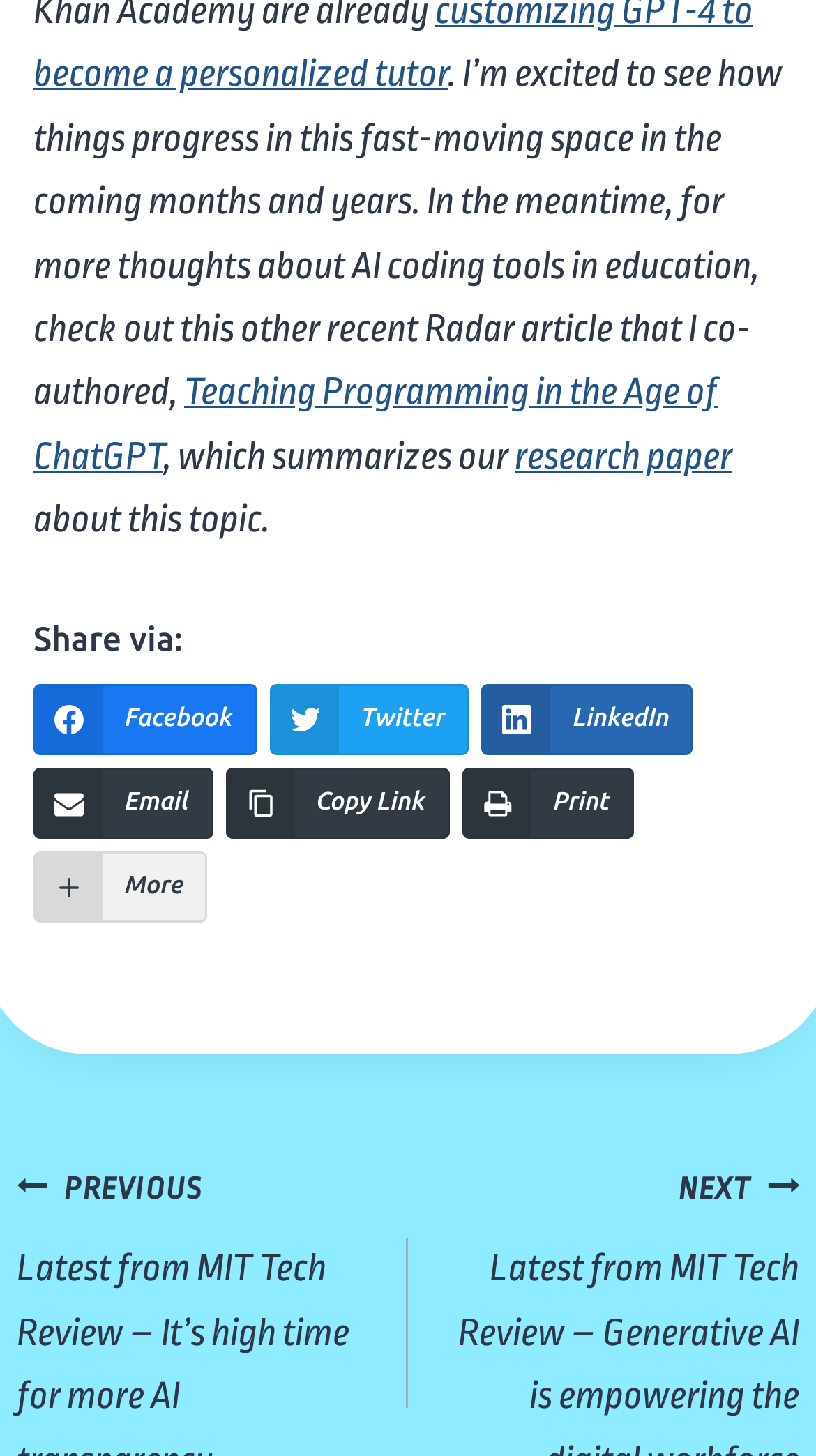What is the author's sentiment about AI coding tools?
Give a detailed explanation using the information visible in the image.

The author expresses their sentiment about AI coding tools in the first sentence, stating 'I’m excited to see how things progress in this fast-moving space in the coming months and years.' This indicates that the author is enthusiastic and optimistic about the development of AI coding tools.